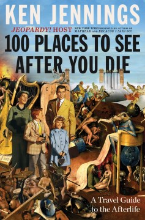Please answer the following question using a single word or phrase: 
What is the main theme of the book?

Afterlife destinations